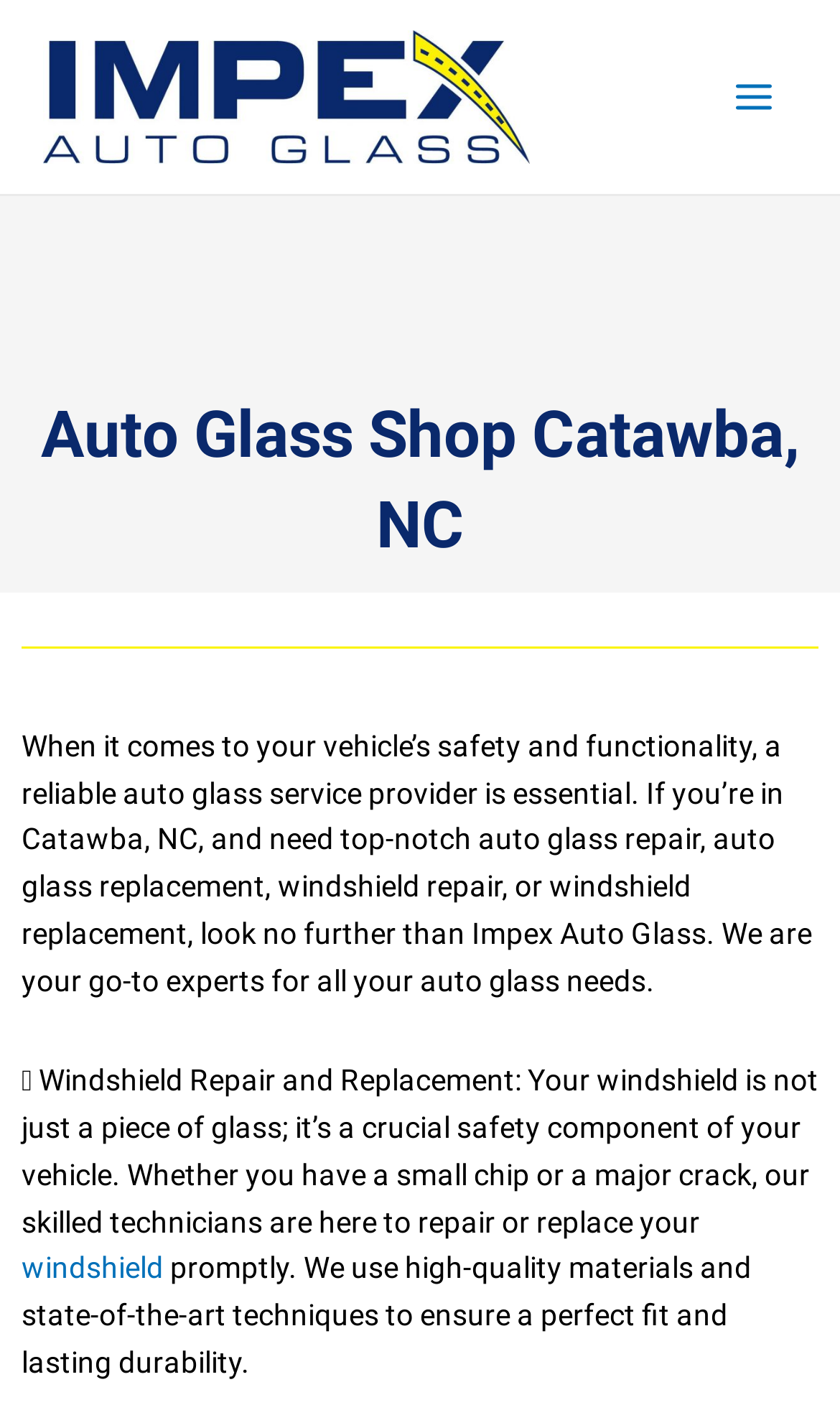Answer the following query concisely with a single word or phrase:
What is the purpose of the main menu button?

To expand menu